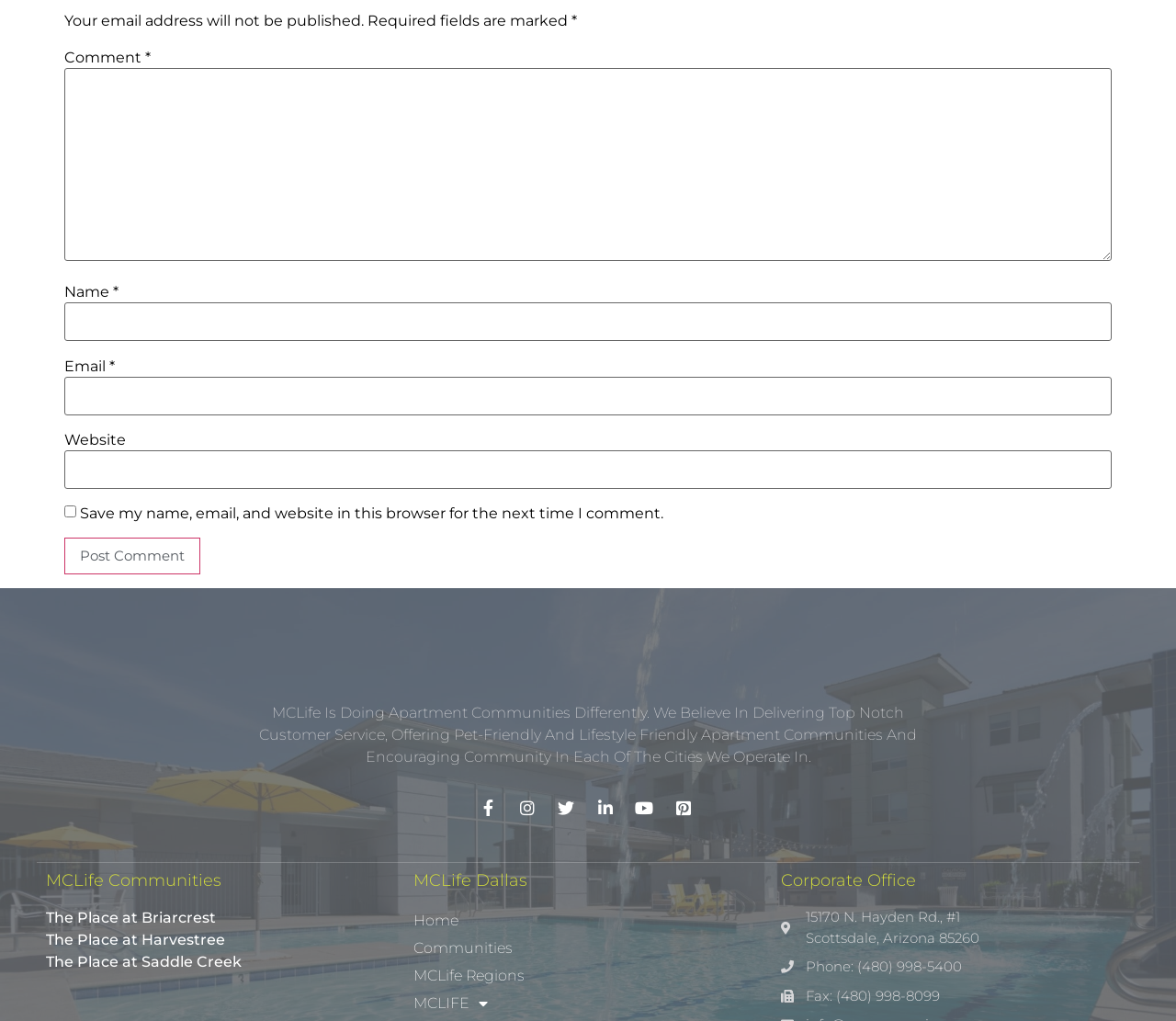Please locate the clickable area by providing the bounding box coordinates to follow this instruction: "Visit the MCLife Communities page".

[0.039, 0.89, 0.184, 0.907]